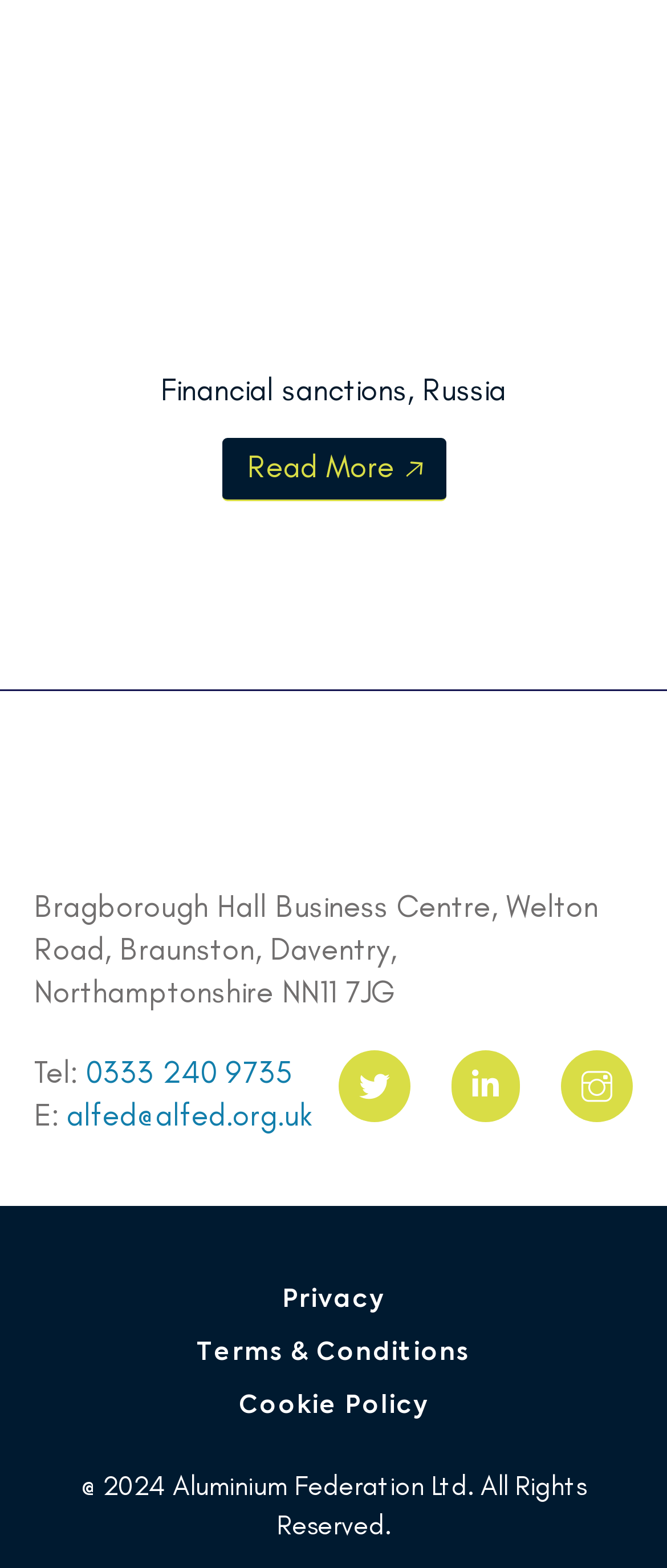Using the provided description Read More, find the bounding box coordinates for the UI element. Provide the coordinates in (top-left x, top-left y, bottom-right x, bottom-right y) format, ensuring all values are between 0 and 1.

[0.332, 0.28, 0.668, 0.319]